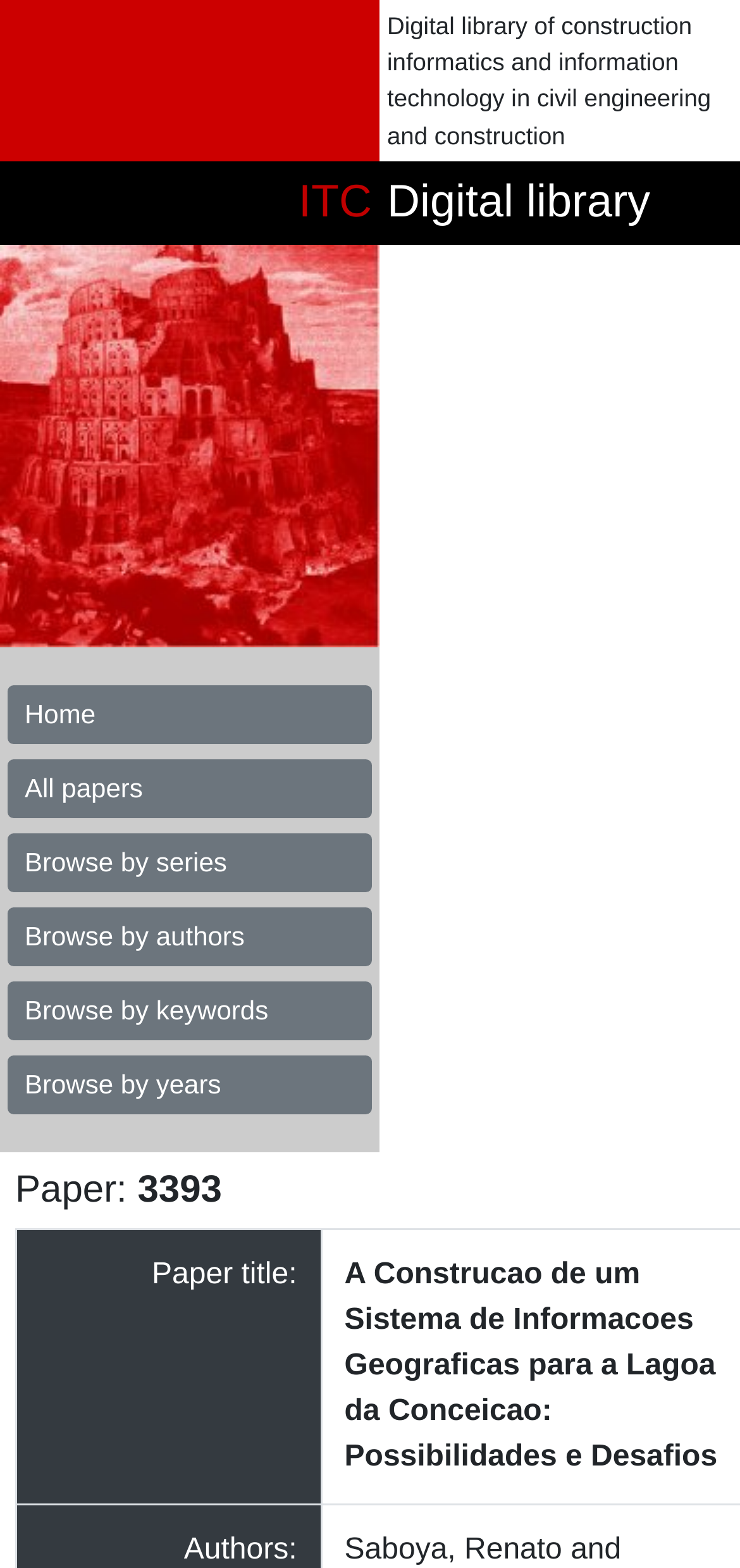What is the purpose of the buttons on the left side of the webpage?
Please look at the screenshot and answer in one word or a short phrase.

To browse papers